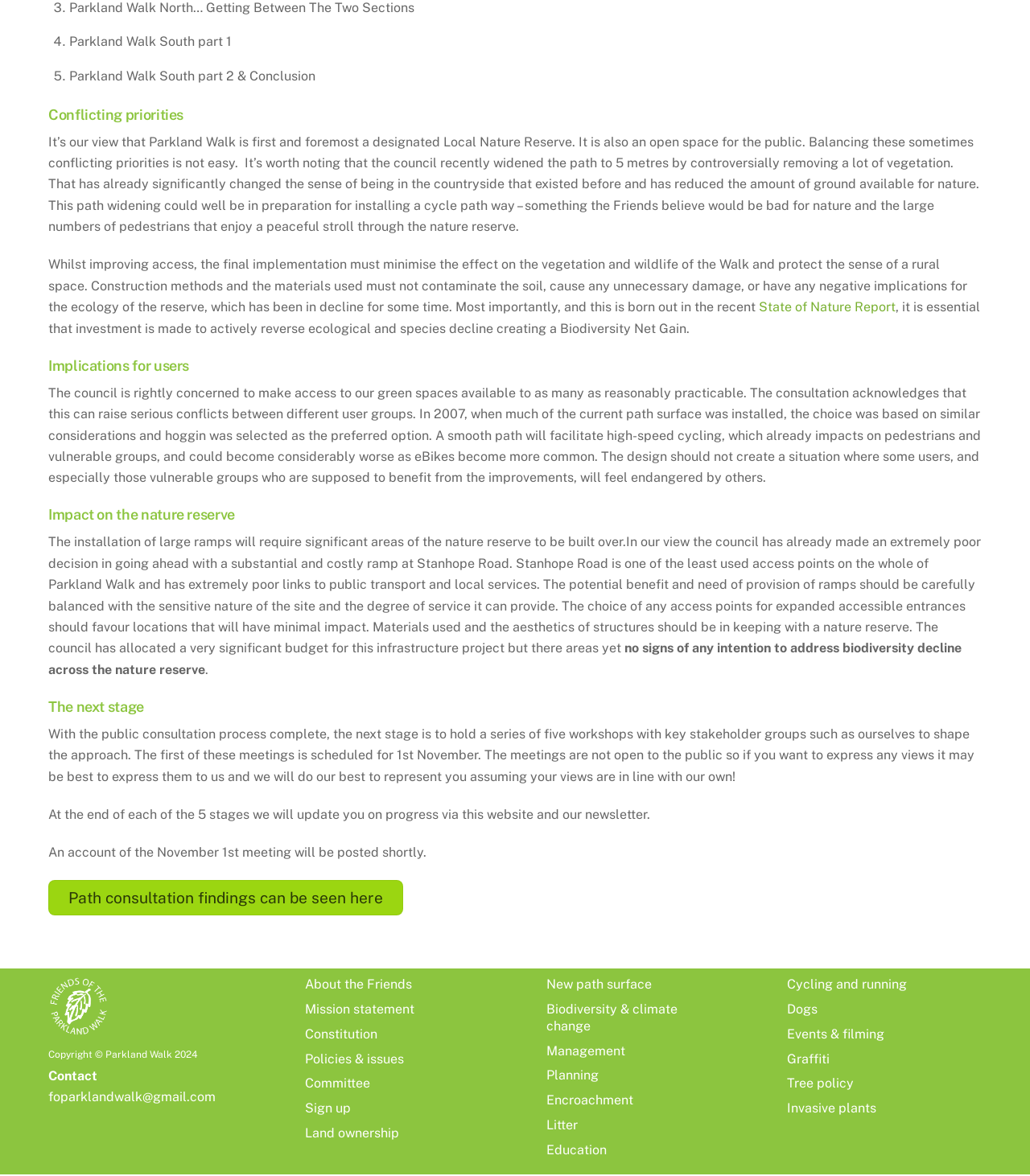What is the issue with the current path surface?
Based on the content of the image, thoroughly explain and answer the question.

The webpage mentions that 'a smooth path will facilitate high-speed cycling, which already impacts on pedestrians and vulnerable groups.' This suggests that the current path surface is not suitable for vulnerable groups, such as pedestrians, due to the high-speed cycling it facilitates.